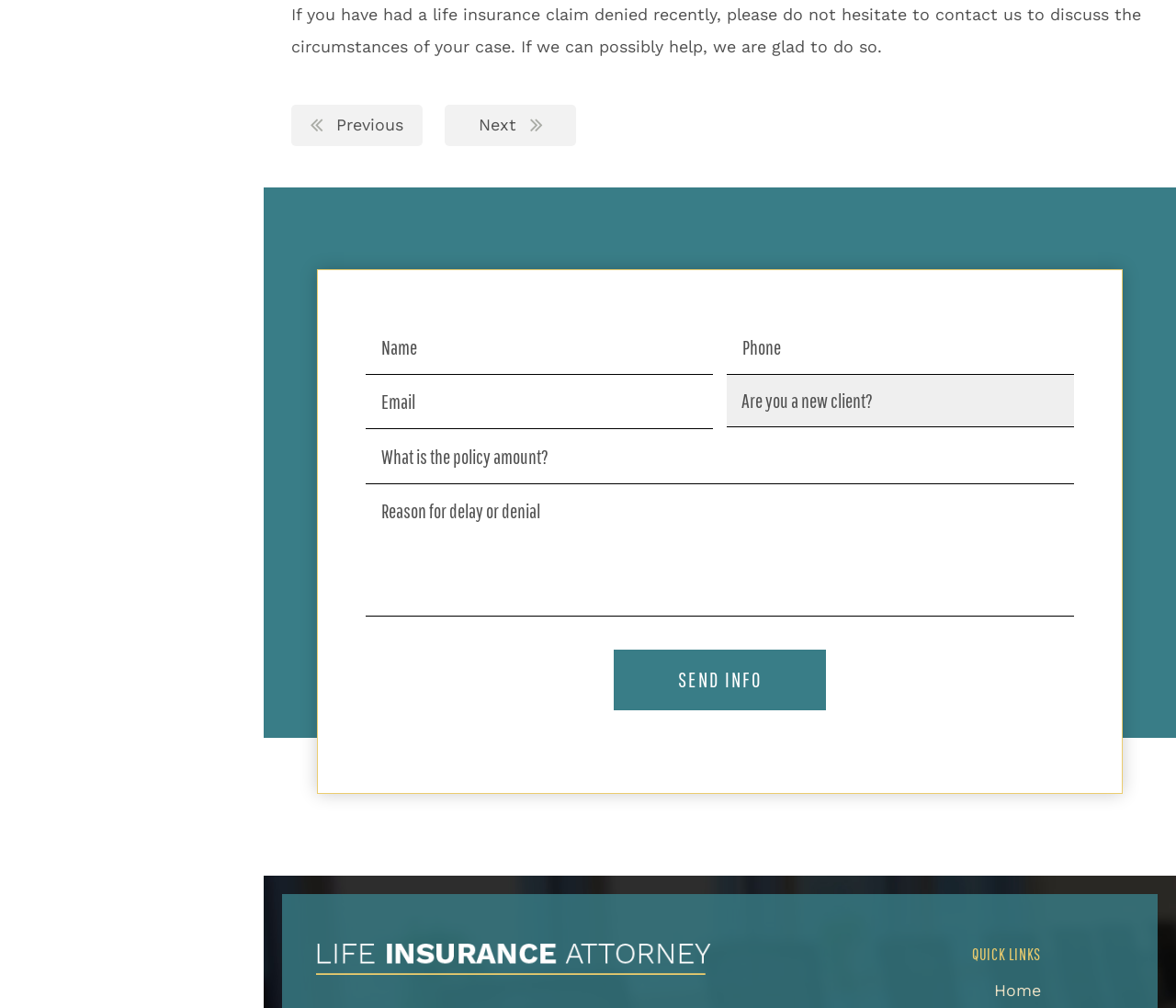Respond to the question with just a single word or phrase: 
What type of professional is being referred to?

Attorney